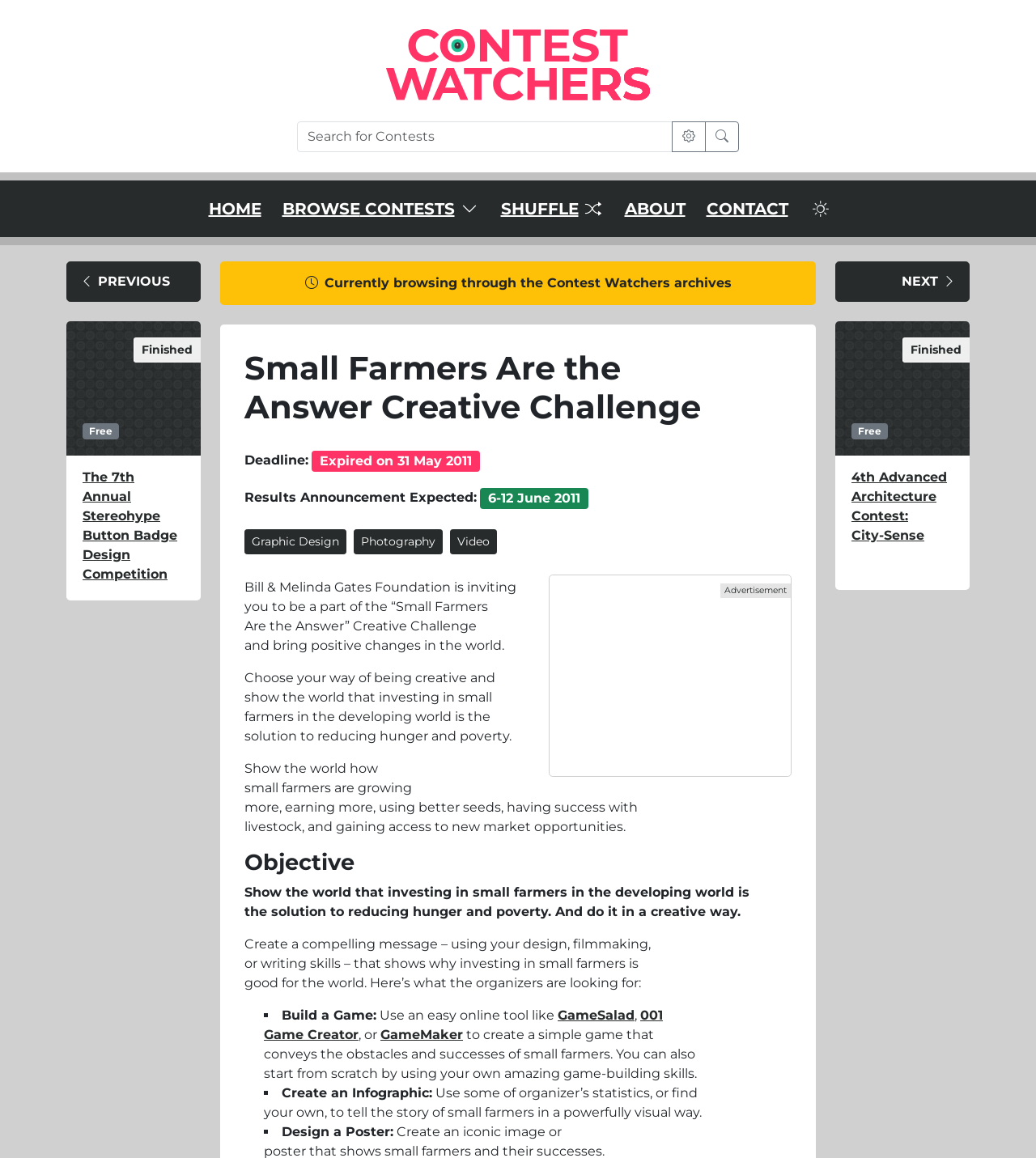Identify the bounding box coordinates for the UI element described as follows: Finished Free. Use the format (top-left x, top-left y, bottom-right x, bottom-right y) and ensure all values are floating point numbers between 0 and 1.

[0.806, 0.277, 0.936, 0.393]